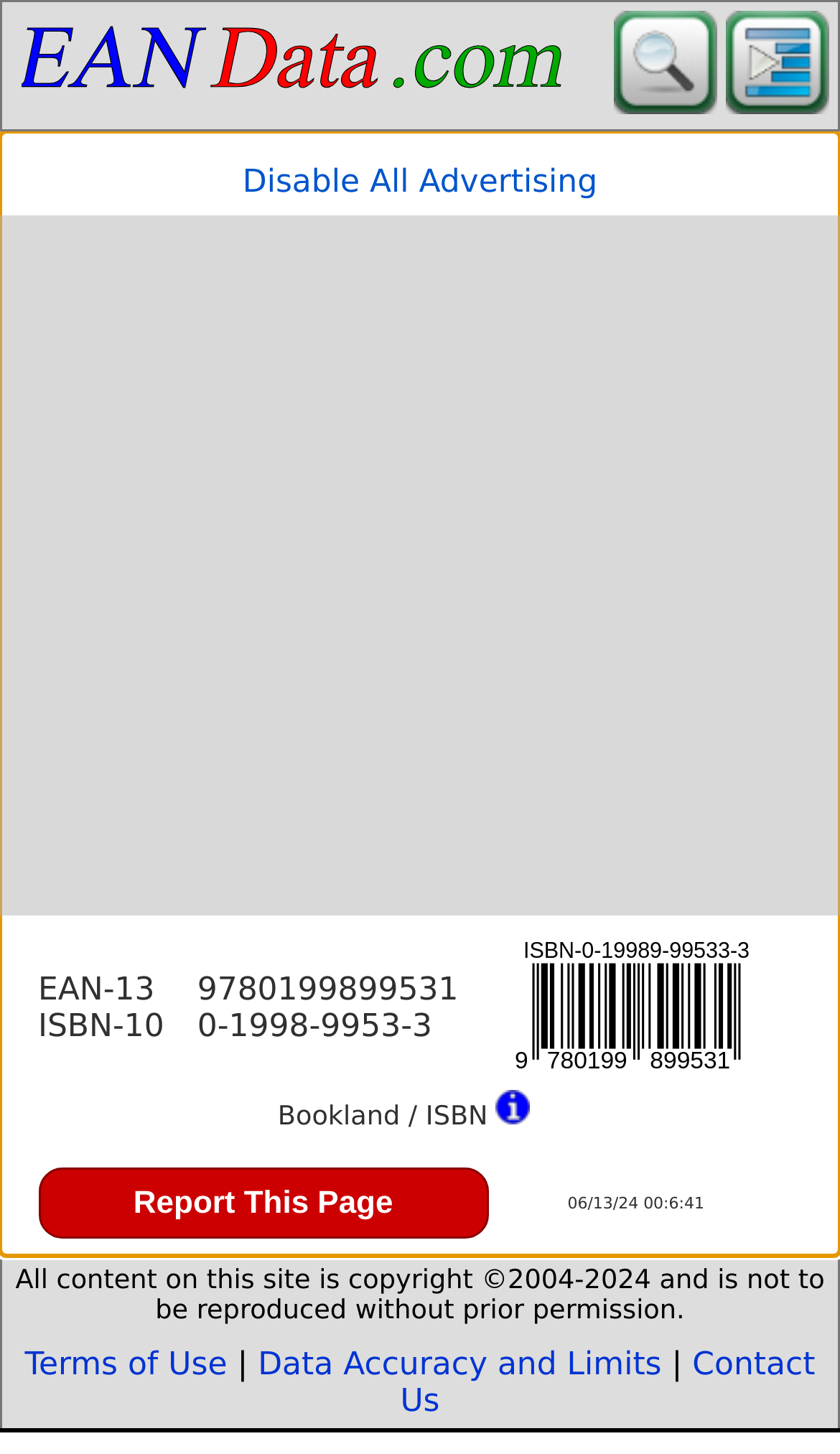Determine the bounding box coordinates for the region that must be clicked to execute the following instruction: "Report this page".

[0.045, 0.803, 0.581, 0.852]